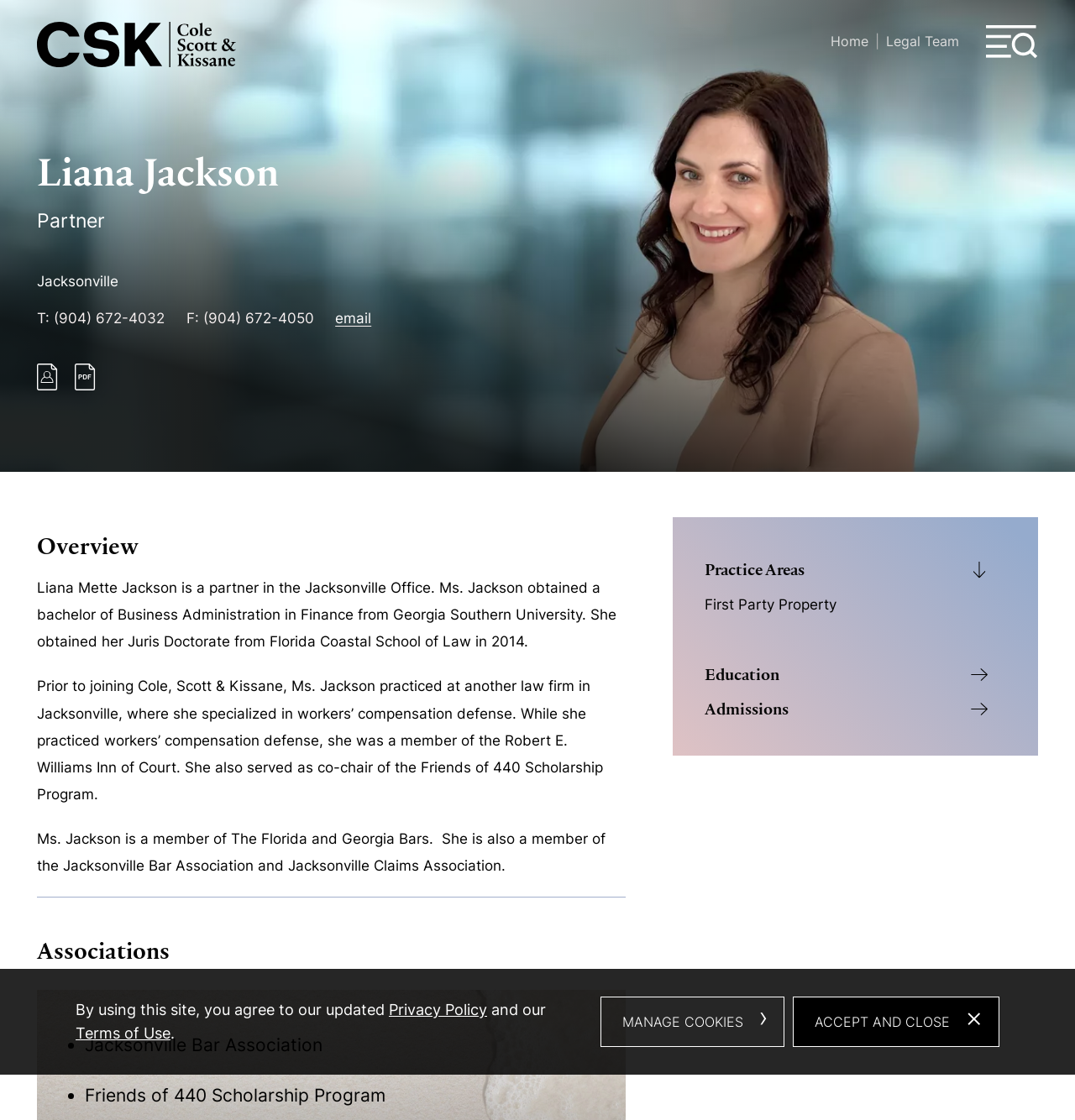Find and specify the bounding box coordinates that correspond to the clickable region for the instruction: "Explore Liana Jackson's Practice Areas".

[0.656, 0.49, 0.936, 0.521]